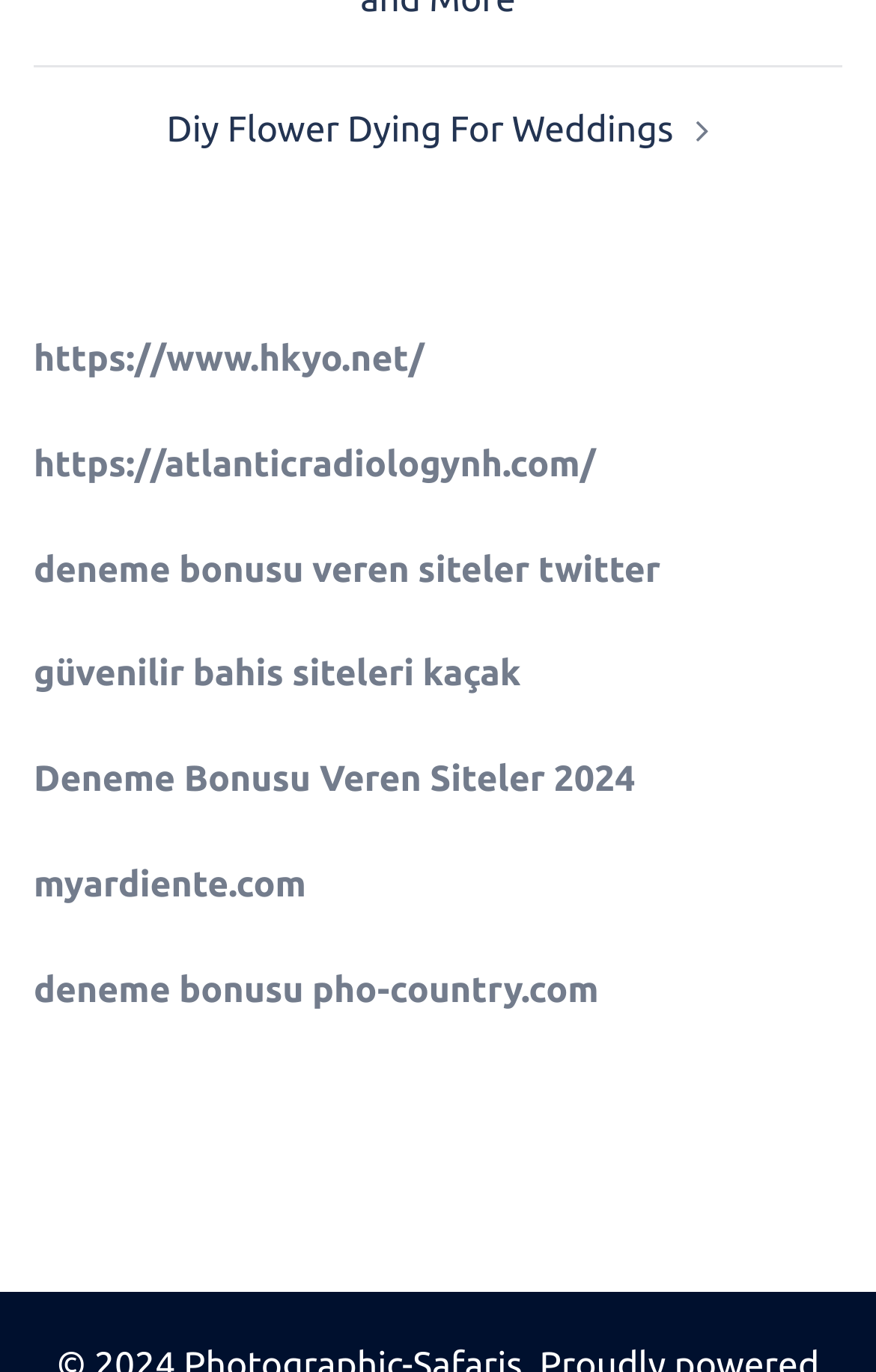Is there an image in the root element?
From the screenshot, supply a one-word or short-phrase answer.

Yes